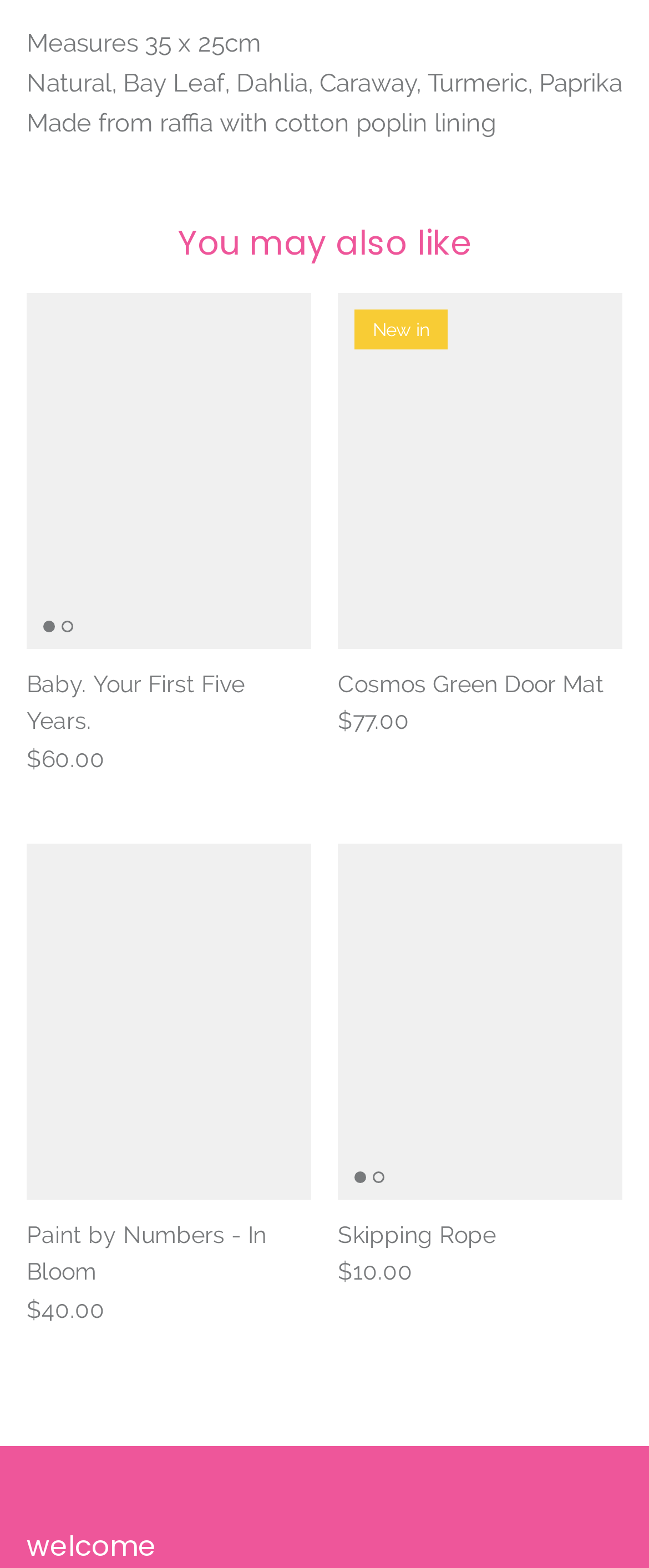Please specify the bounding box coordinates of the area that should be clicked to accomplish the following instruction: "Close quick buy". The coordinates should consist of four float numbers between 0 and 1, i.e., [left, top, right, bottom].

[0.836, 0.517, 1.0, 0.585]